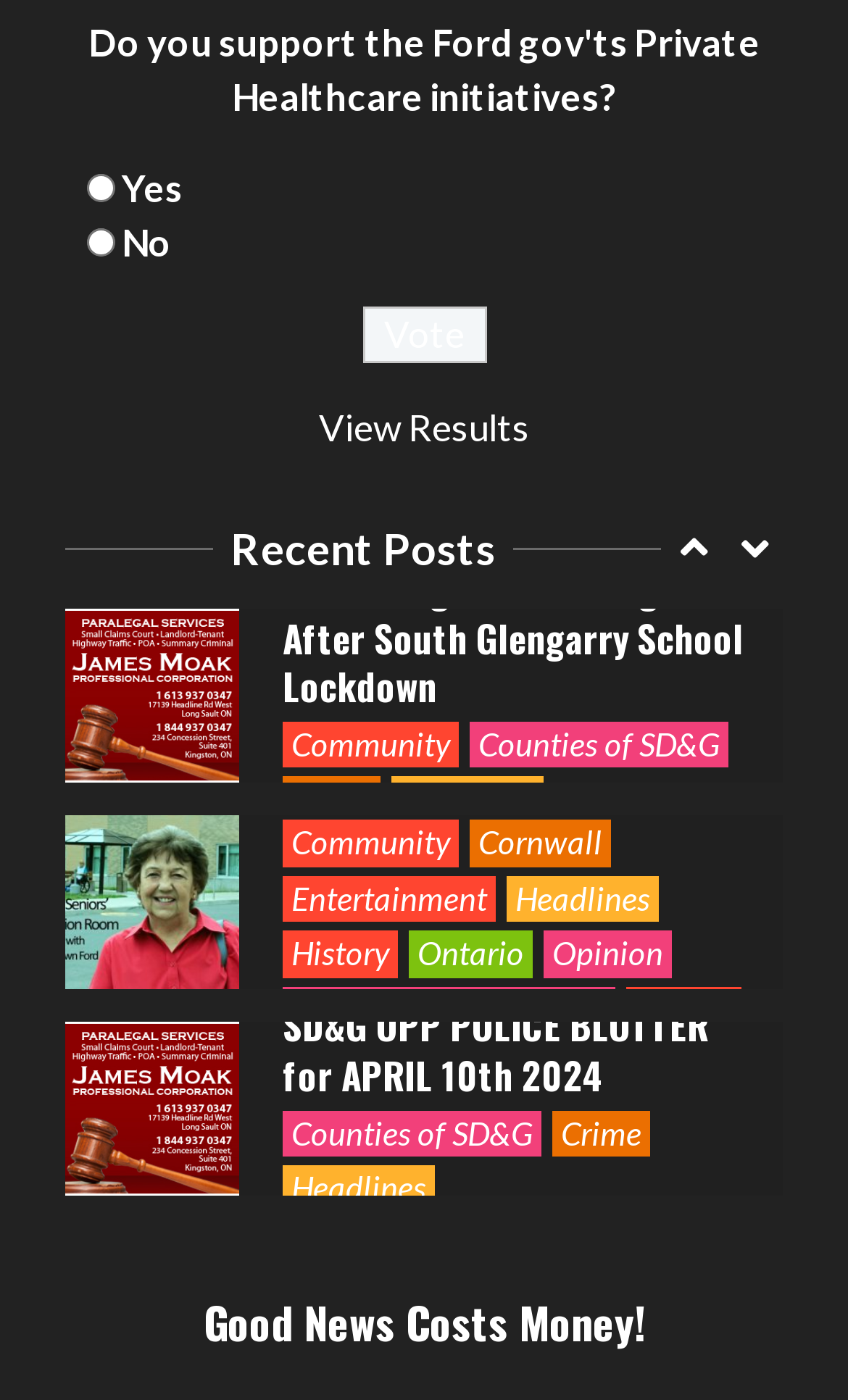Based on the element description: "Headlines", identify the bounding box coordinates for this UI element. The coordinates must be four float numbers between 0 and 1, listed as [left, top, right, bottom].

[0.333, 0.253, 0.513, 0.287]